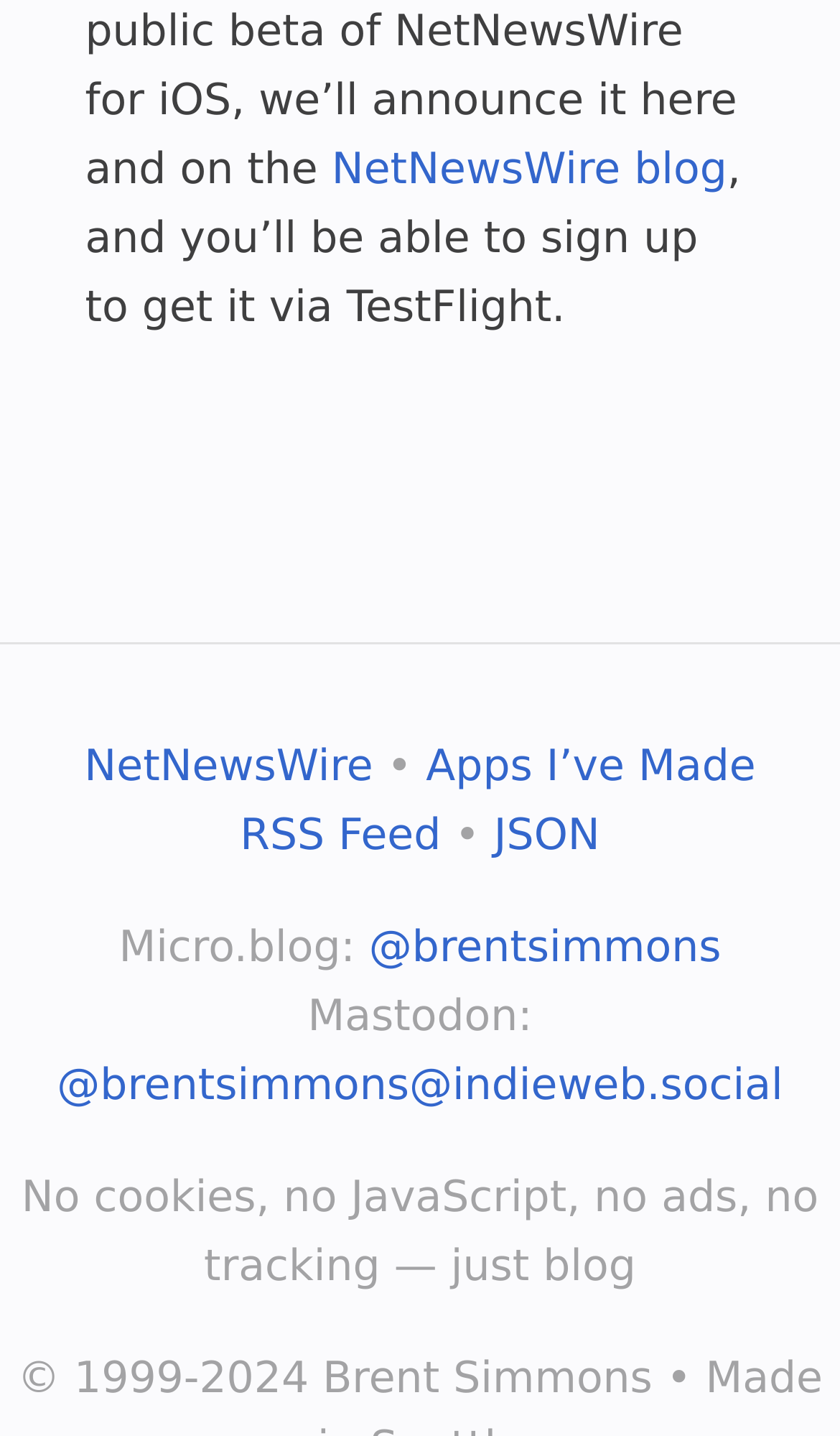What are the social media platforms mentioned?
Could you please answer the question thoroughly and with as much detail as possible?

The question can be answered by looking at the static text elements 'Micro.blog:' and 'Mastodon:' which are followed by links to the author's profiles, indicating that they are social media platforms.